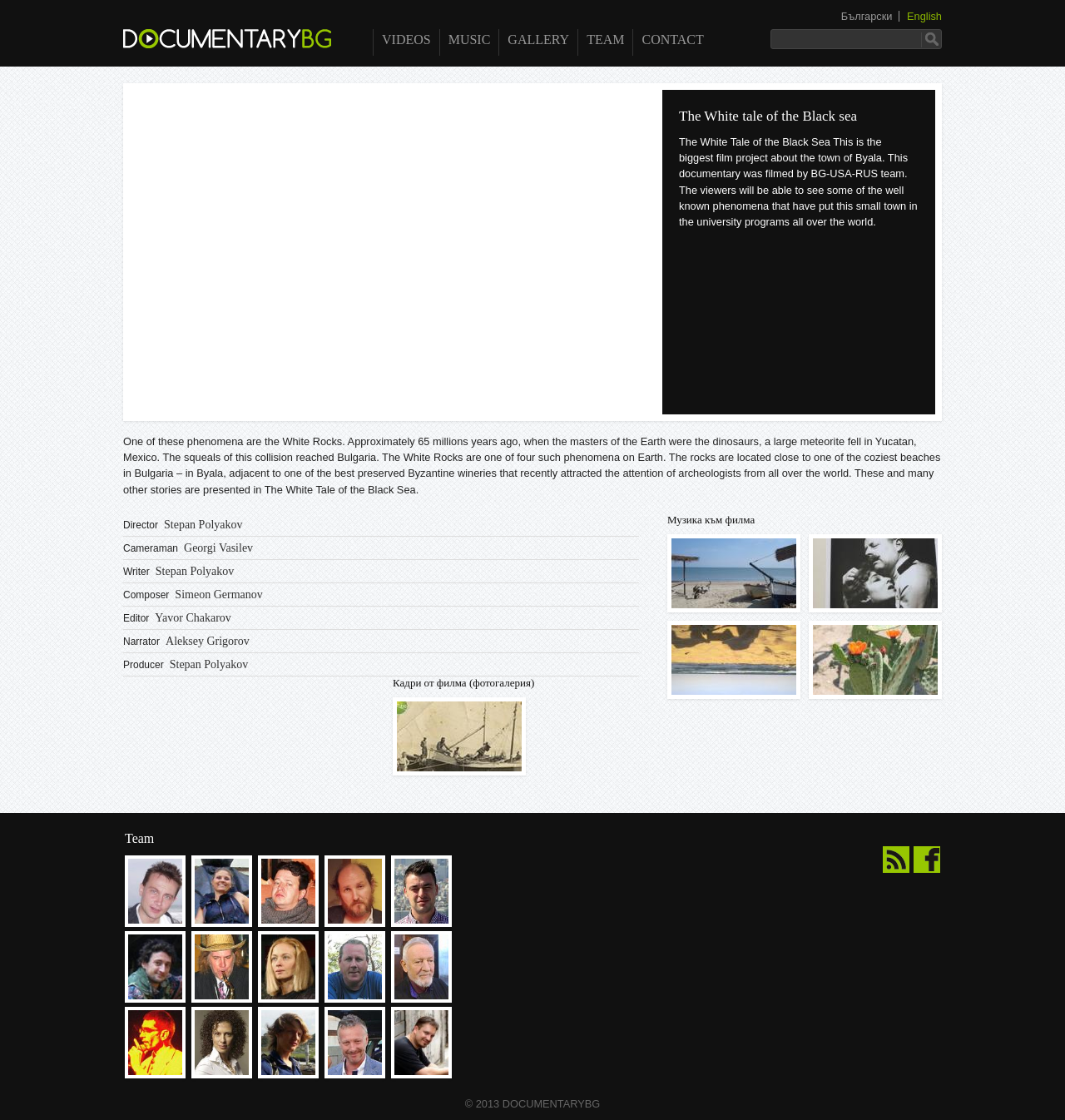Select the bounding box coordinates of the element I need to click to carry out the following instruction: "Read about the White Rocks".

[0.116, 0.389, 0.883, 0.442]